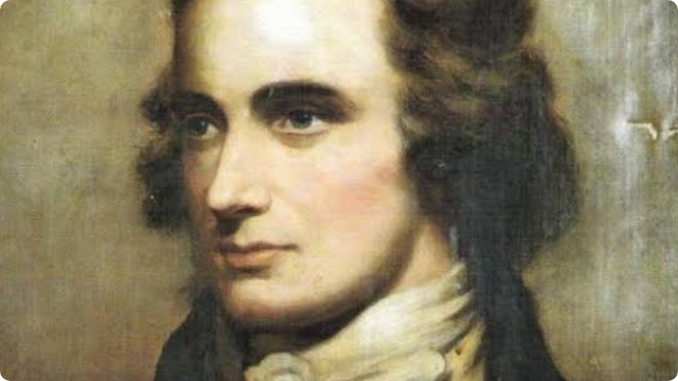Give a complete and detailed account of the image.

The image portrays a historical figure, specifically Mungo Park, a renowned British explorer noted for his expeditions in Africa. He is best known for being one of the first Europeans to navigate the Niger River and for his significant contributions in mapping the region. In this portrait, Mungo Park is depicted with a contemplative expression, typical of the artistic representations of the era. His attire, indicative of late 18th to early 19th-century fashion, features a high collar and a cravat, emphasizing his status as a gentleman of his time. The background is muted, allowing focus on his face, which reflects both determination and curiosity—qualities that were essential for an explorer of his caliber. This image accompanies a biography that discusses his life, achievements, and the impact of his explorations on the understanding of Africa's geography.